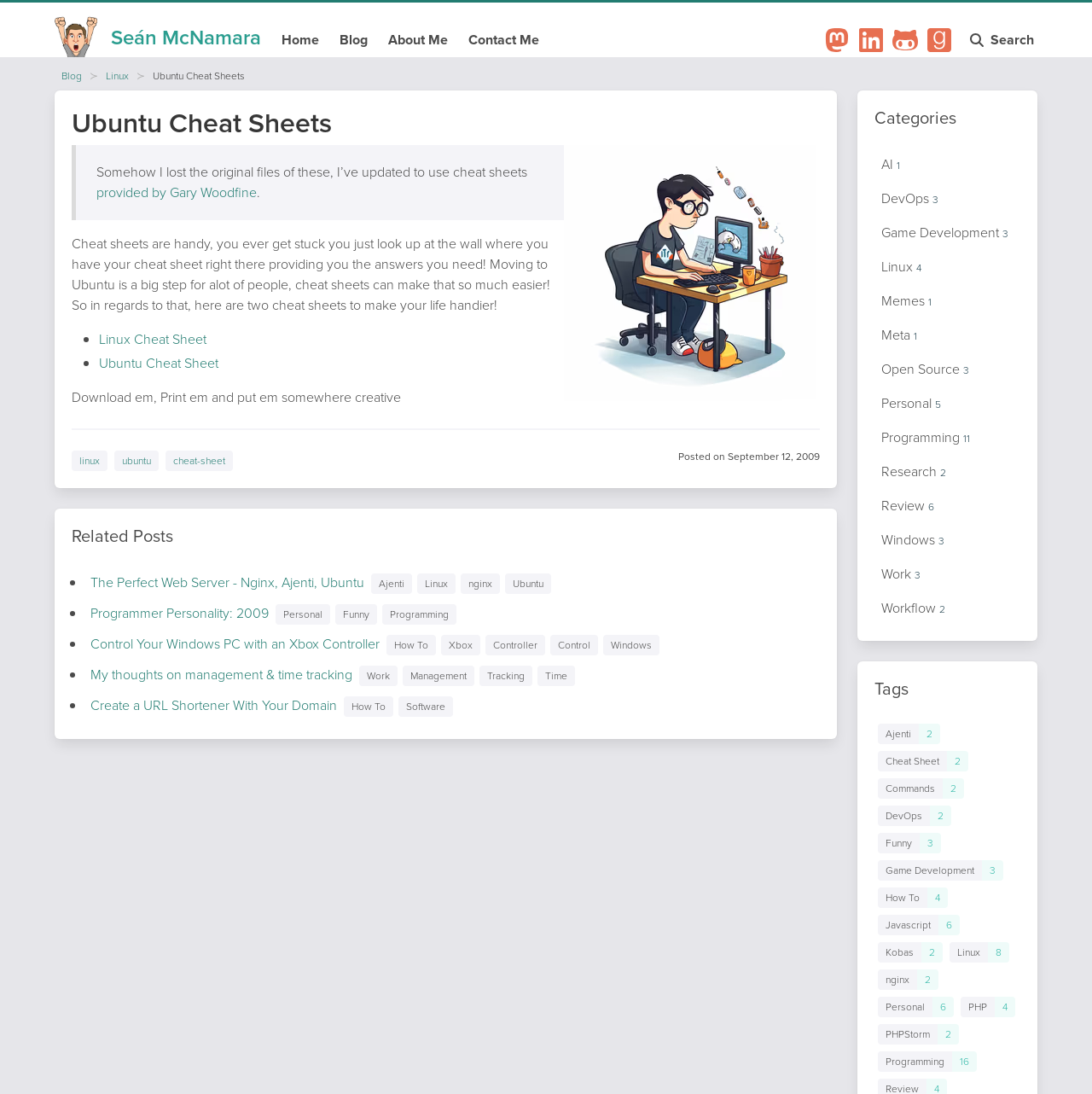Examine the image carefully and respond to the question with a detailed answer: 
What is the format of the cheat sheets?

The text instructs to 'Download em, Print em and put em somewhere creative' which implies that the cheat sheets are in a printable format.